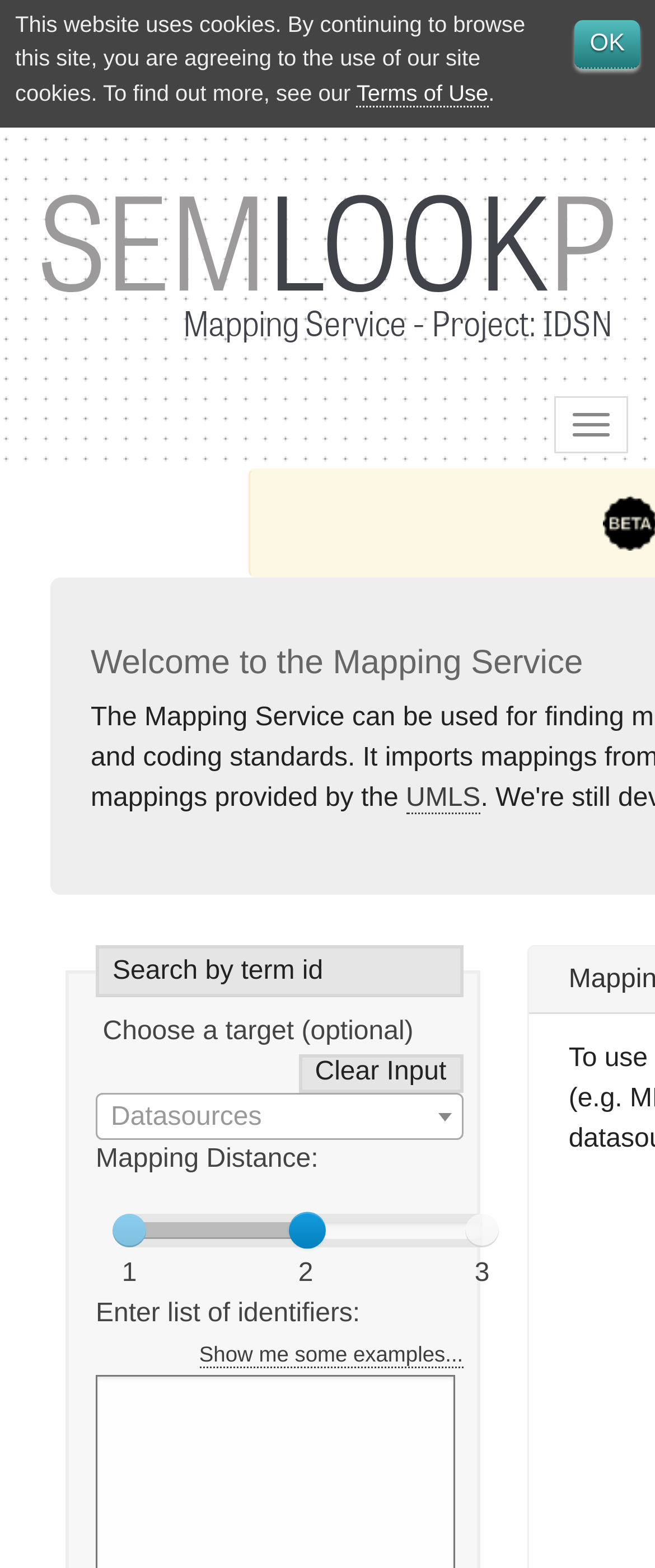What is the link below 'Enter list of identifiers:'?
Examine the screenshot and reply with a single word or phrase.

Show me some examples...